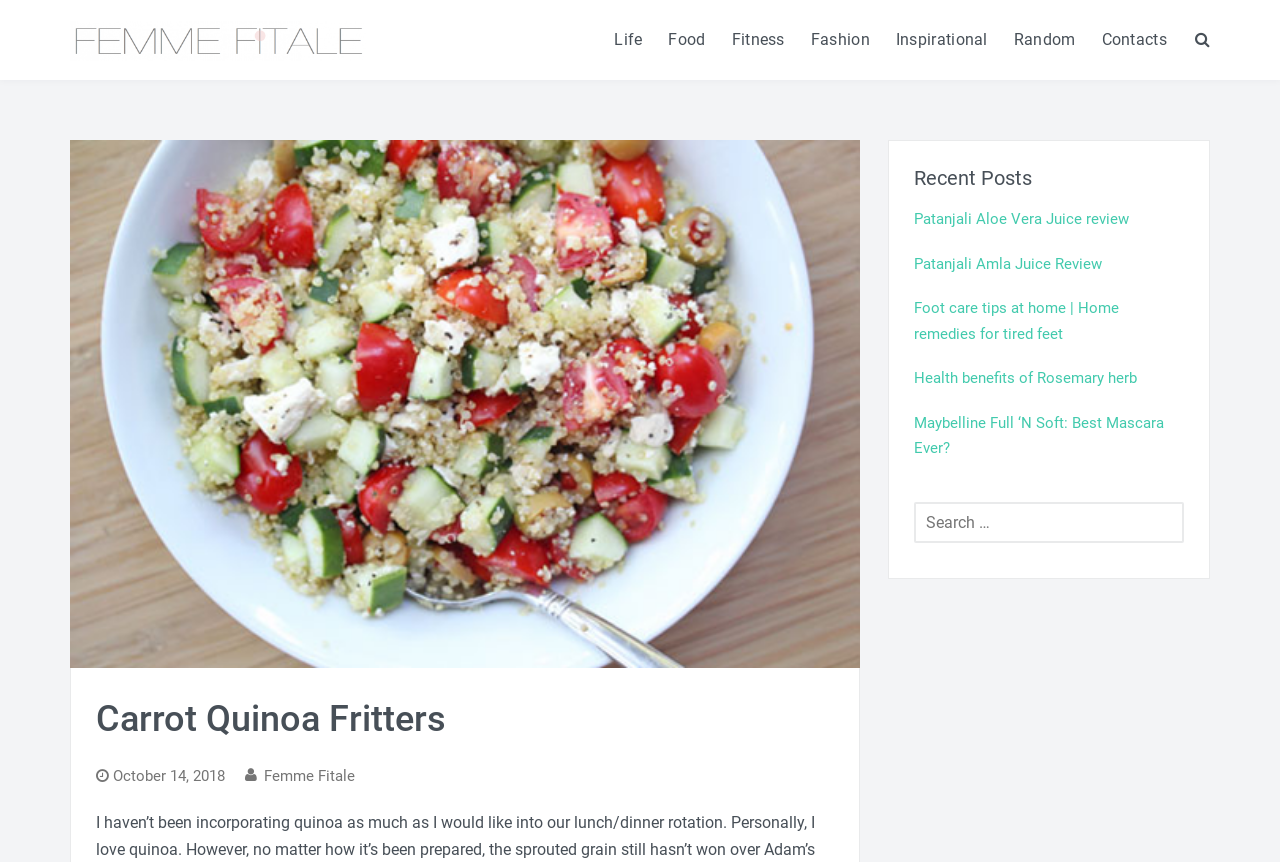Please specify the bounding box coordinates for the clickable region that will help you carry out the instruction: "View the FAQ's".

None